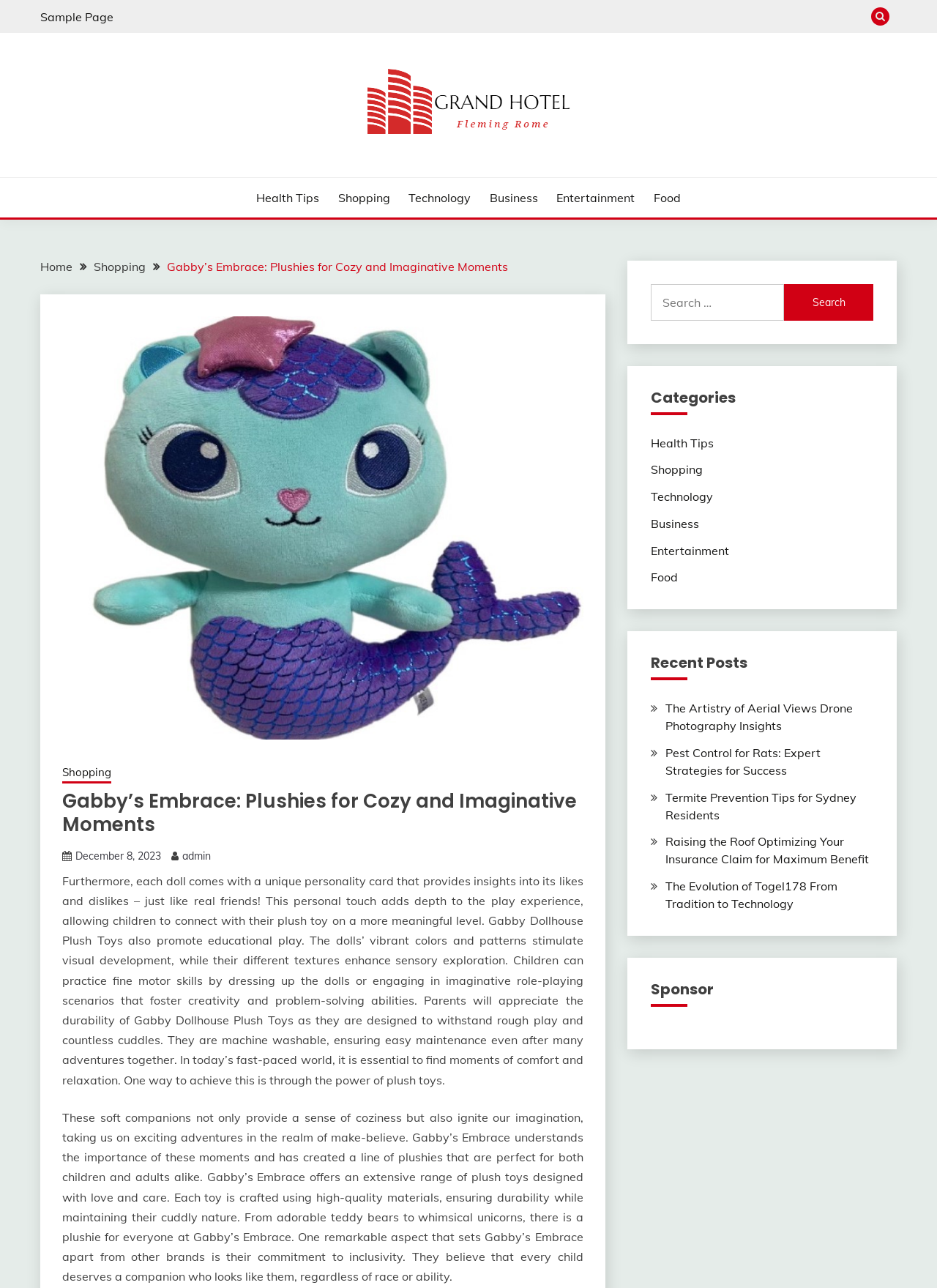Identify the bounding box coordinates for the UI element described by the following text: "parent_node: GRAND HOTEL". Provide the coordinates as four float numbers between 0 and 1, in the format [left, top, right, bottom].

[0.043, 0.045, 0.957, 0.118]